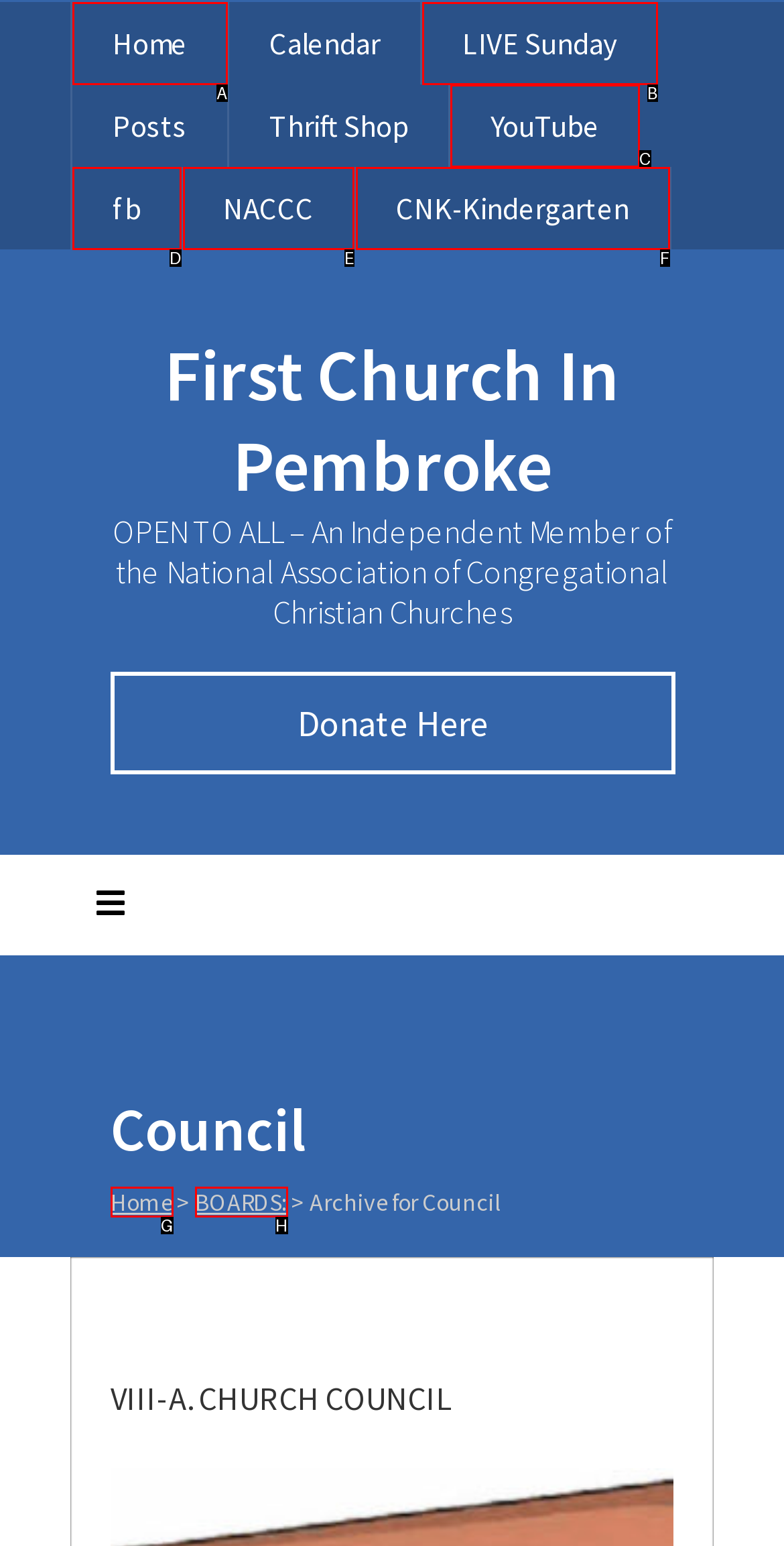From the given choices, determine which HTML element matches the description: YouTube. Reply with the appropriate letter.

C